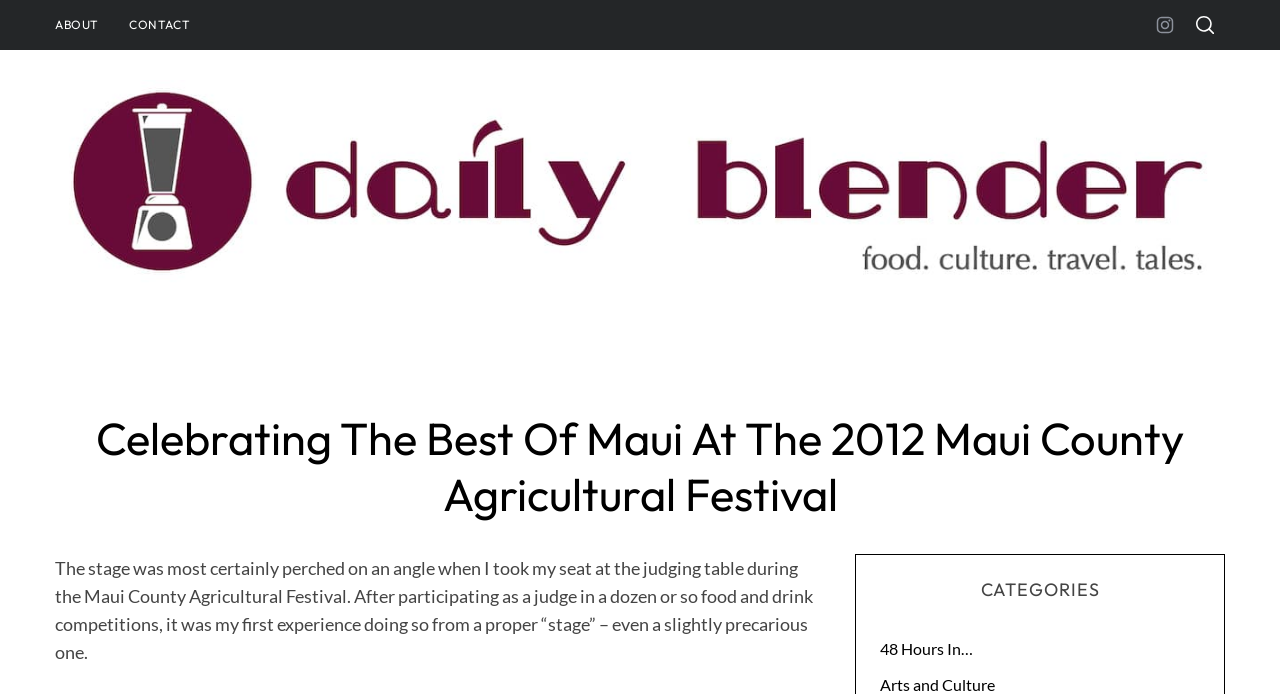Identify the bounding box coordinates of the region I need to click to complete this instruction: "Read more about 48 Hours In…".

[0.688, 0.917, 0.938, 0.952]